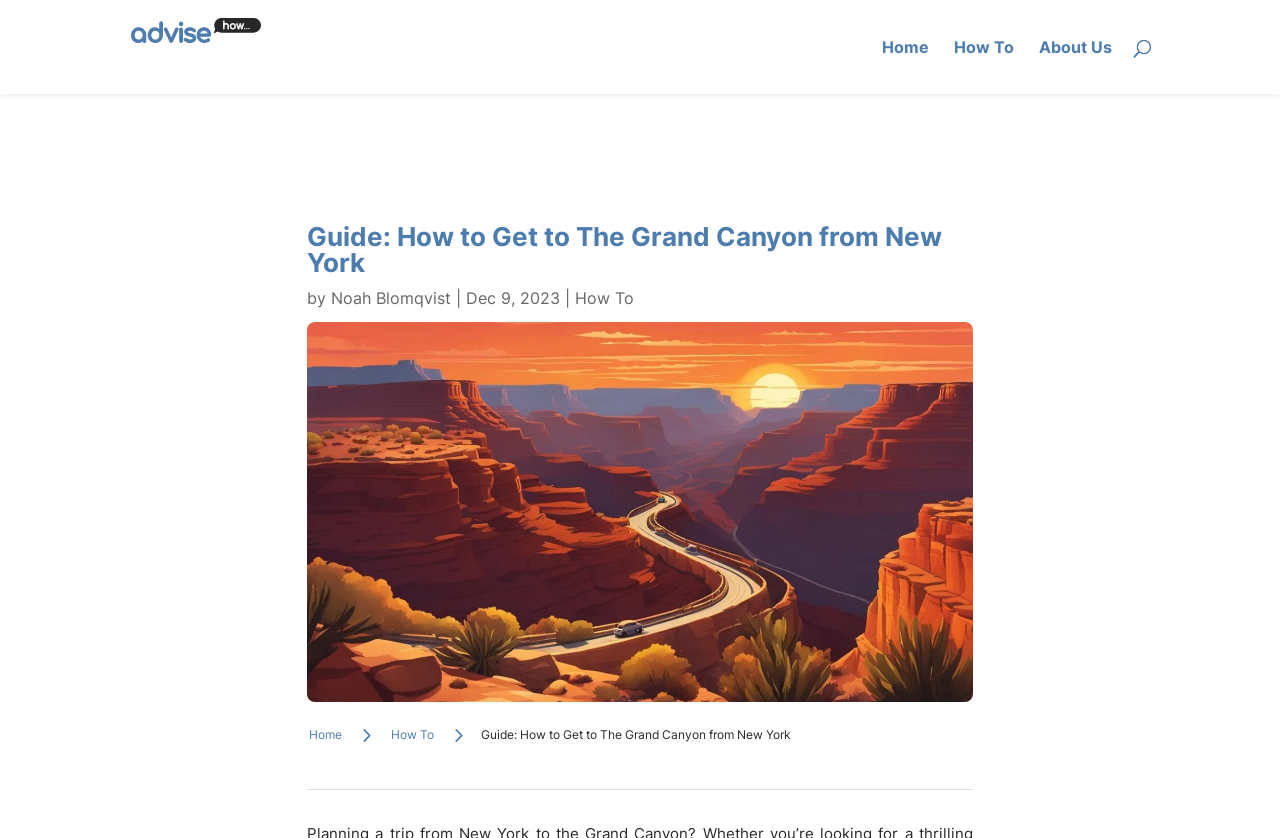What is the author of the guide?
Please provide a comprehensive answer based on the information in the image.

I found the author's name by looking at the text next to the 'by' keyword, which is a common way to indicate authorship. The text 'by' is followed by a link with the text 'Noah Blomqvist', which I assume is the author's name.